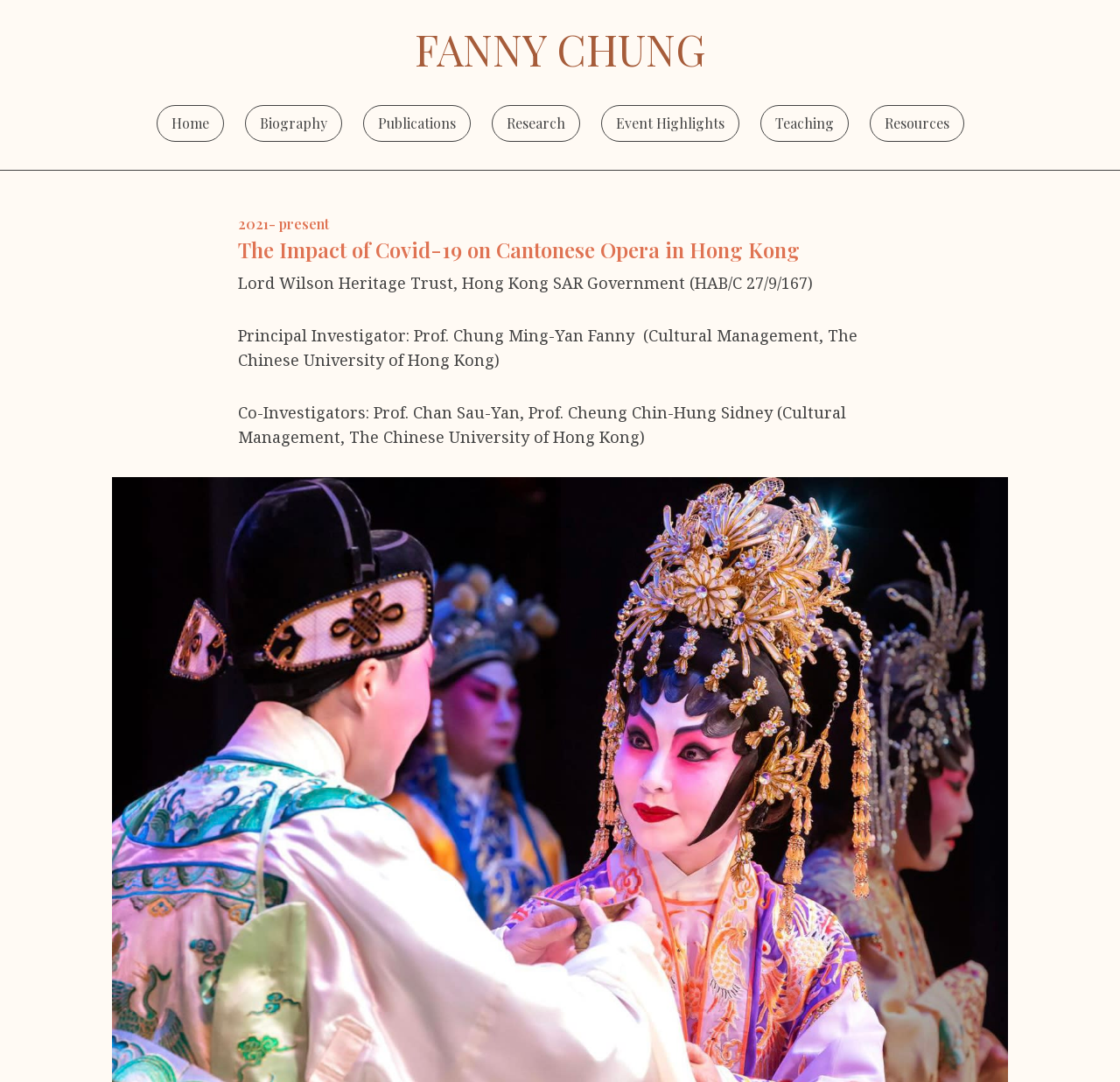What are the research areas of the scholar?
Kindly answer the question with as much detail as you can.

The research areas of the scholar can be inferred from the link 'Research' with bounding box coordinates [0.439, 0.097, 0.518, 0.131] and the heading element 'The Impact of Covid-19 on Cantonese Opera in Hong Kong' with bounding box coordinates [0.212, 0.218, 0.787, 0.244].